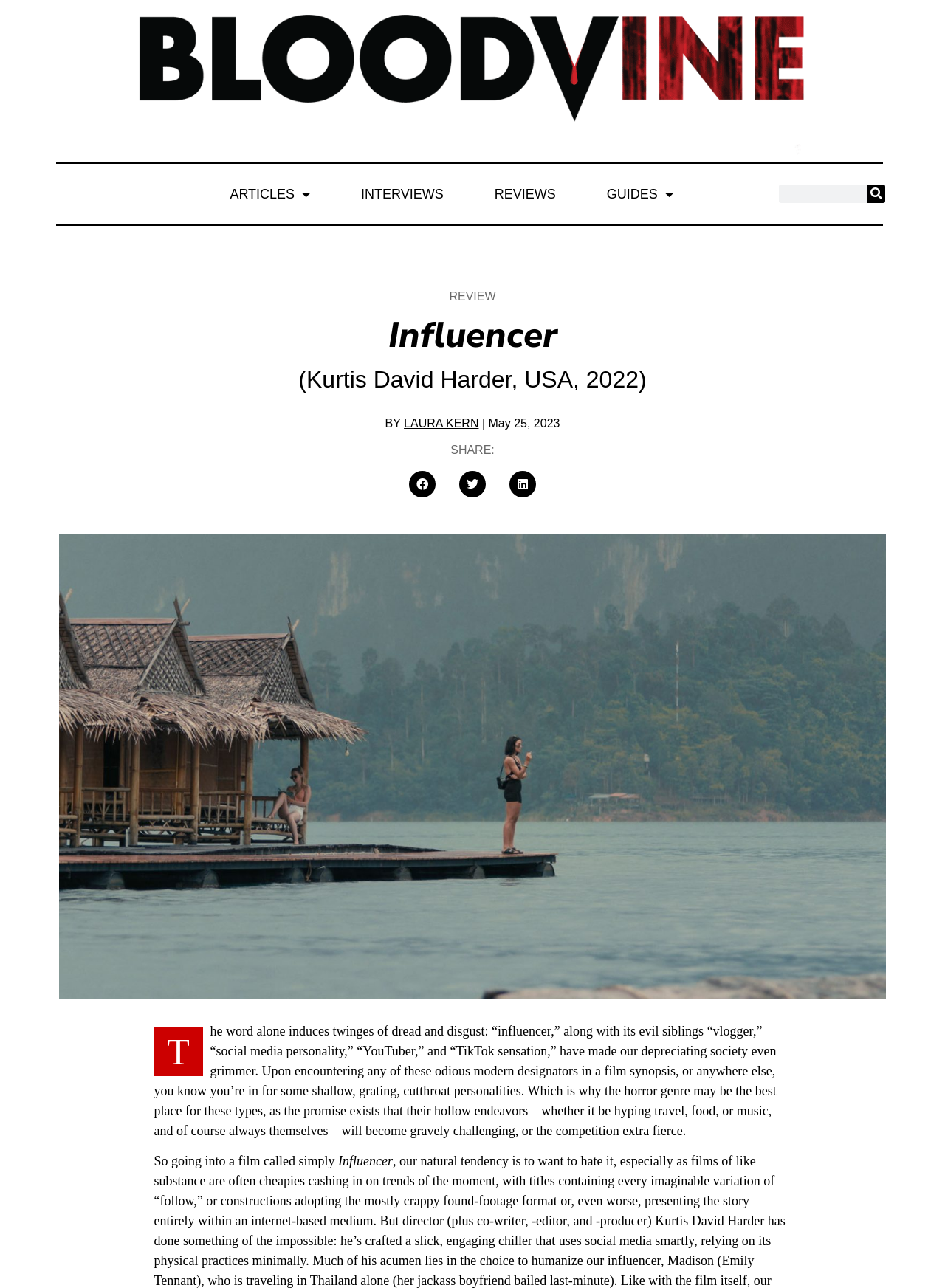Predict the bounding box coordinates of the area that should be clicked to accomplish the following instruction: "Read reviews". The bounding box coordinates should consist of four float numbers between 0 and 1, i.e., [left, top, right, bottom].

[0.508, 0.137, 0.604, 0.164]